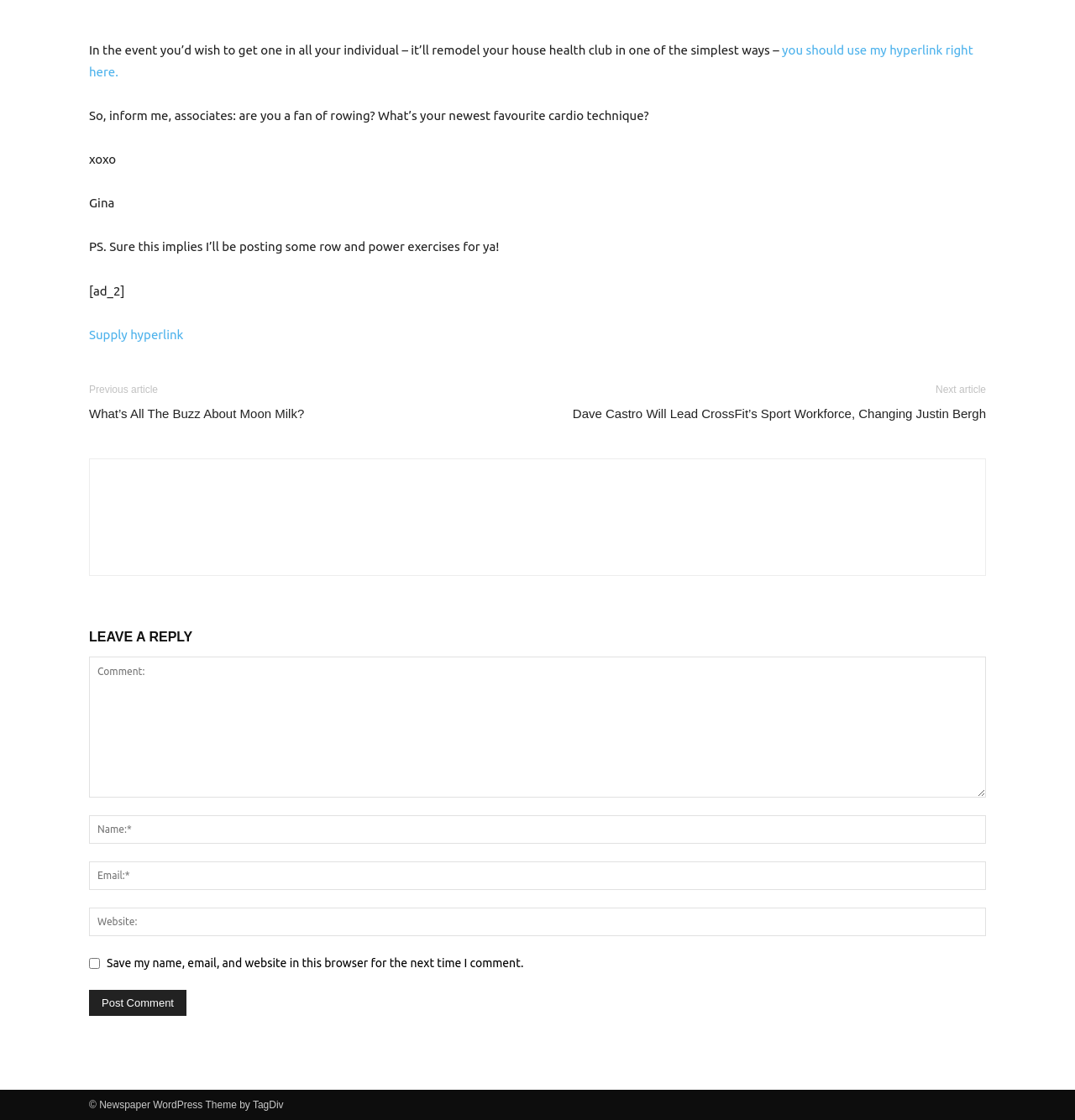Kindly determine the bounding box coordinates for the clickable area to achieve the given instruction: "Click the link to read the next article".

[0.87, 0.342, 0.917, 0.353]